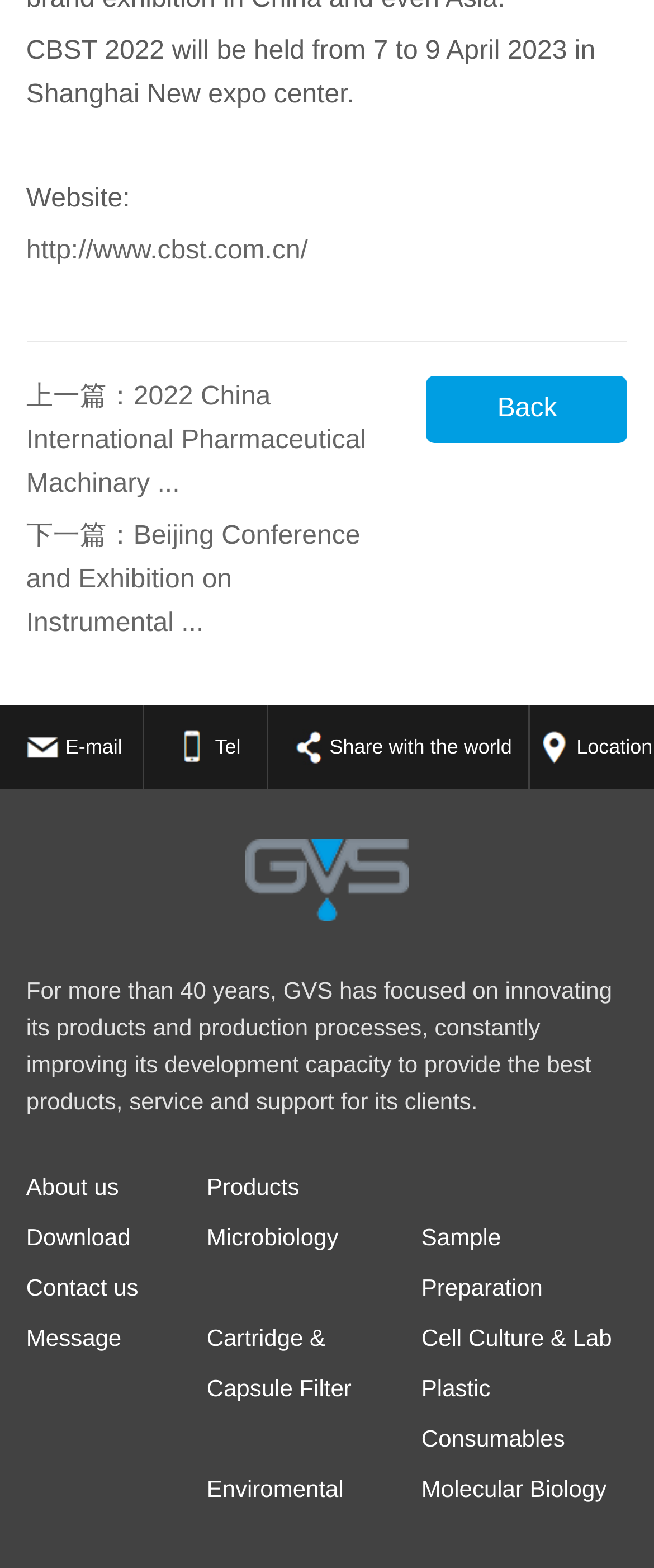What is the company's focus for over 40 years?
Refer to the screenshot and respond with a concise word or phrase.

Innovating products and production processes